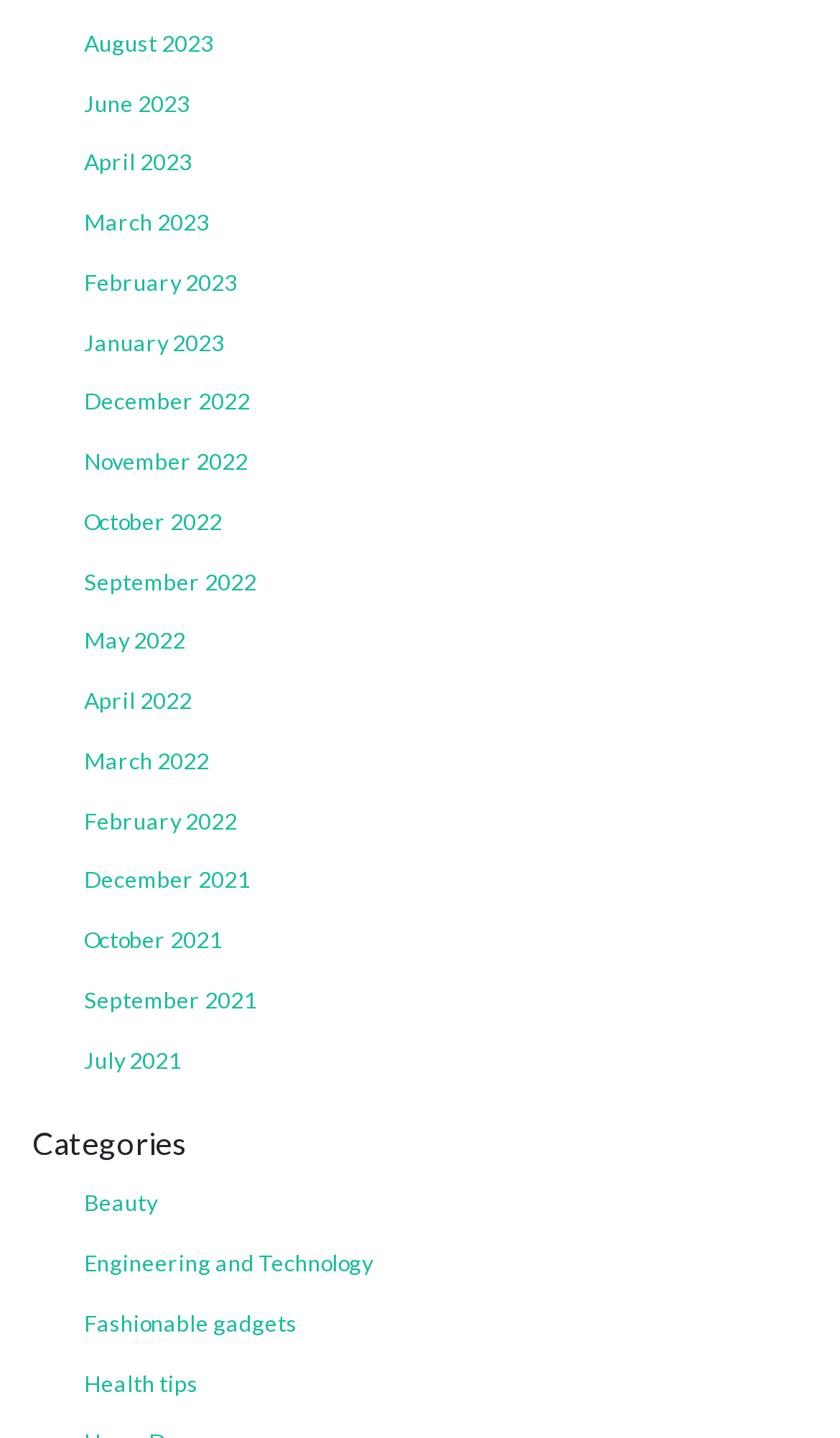Find the bounding box coordinates of the element you need to click on to perform this action: 'Explore Engineering and Technology'. The coordinates should be represented by four float values between 0 and 1, in the format [left, top, right, bottom].

[0.038, 0.859, 0.505, 0.9]